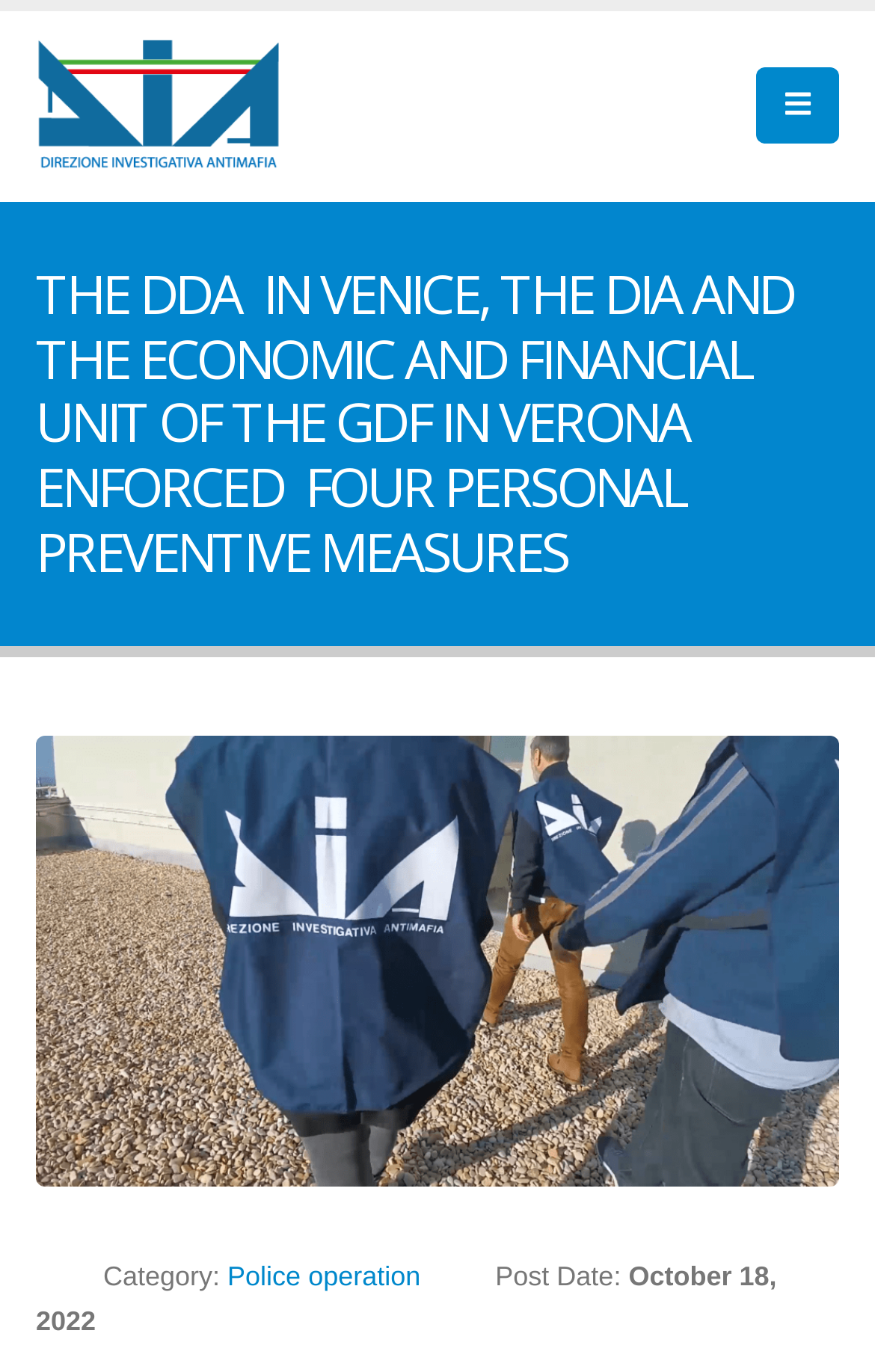Using the information from the screenshot, answer the following question thoroughly:
What is the amount seized?

The amount seized is mentioned in the main content of the webpage, which states that '9 million euros' were seized during the enforcement operation.